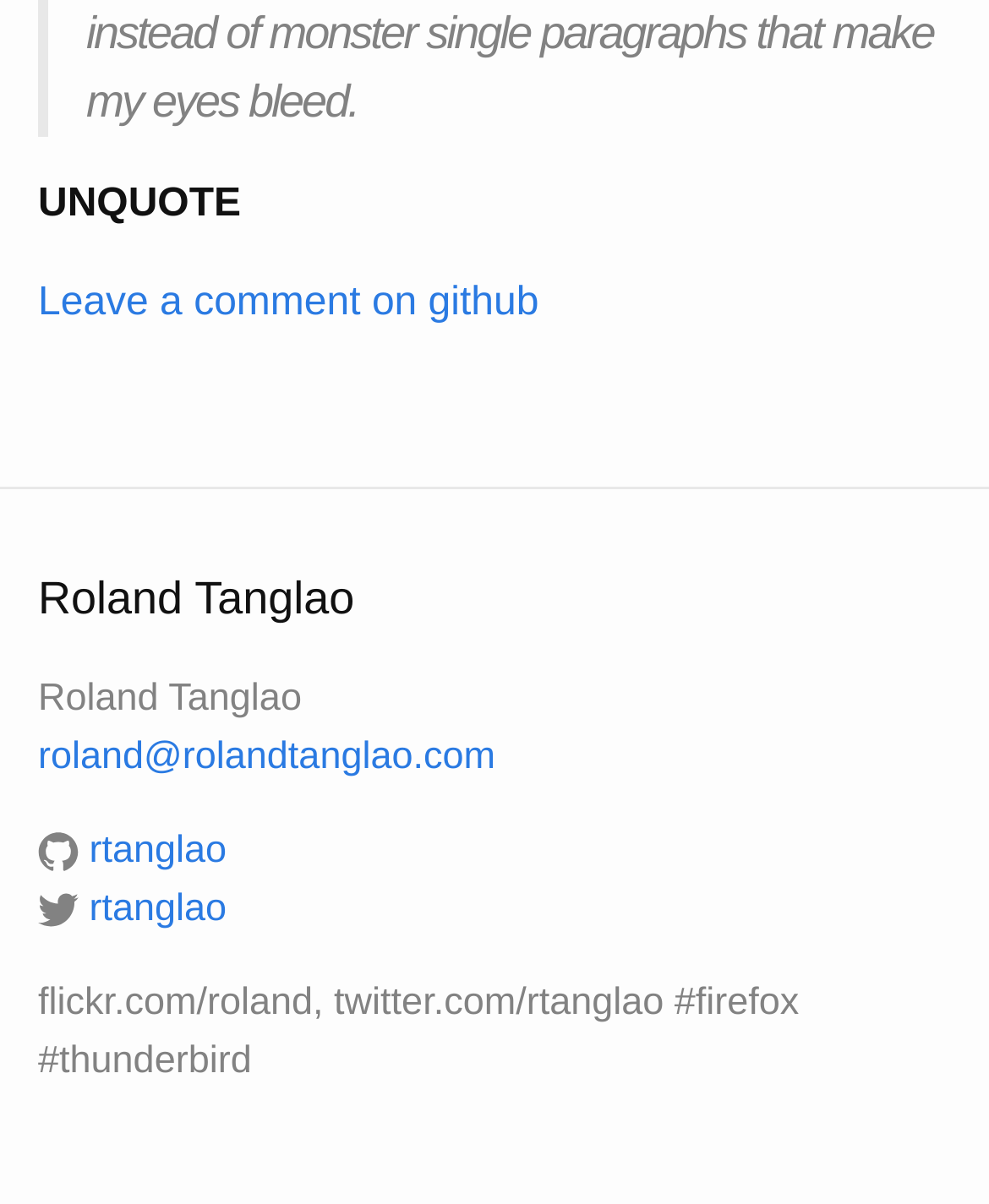Respond concisely with one word or phrase to the following query:
How many images are there?

2